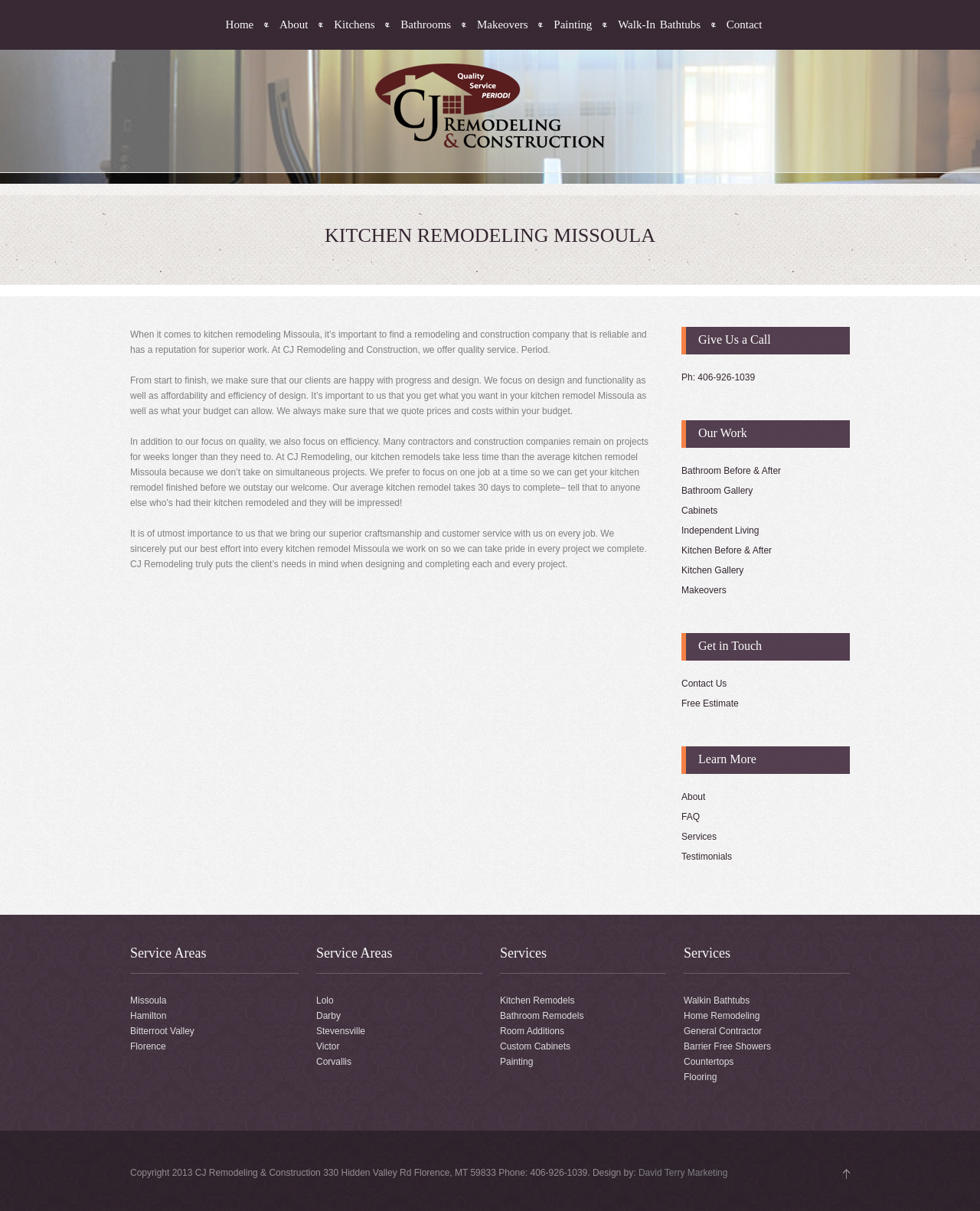Determine the bounding box coordinates for the region that must be clicked to execute the following instruction: "Get in touch with CJ Remodeling".

[0.695, 0.523, 0.867, 0.546]